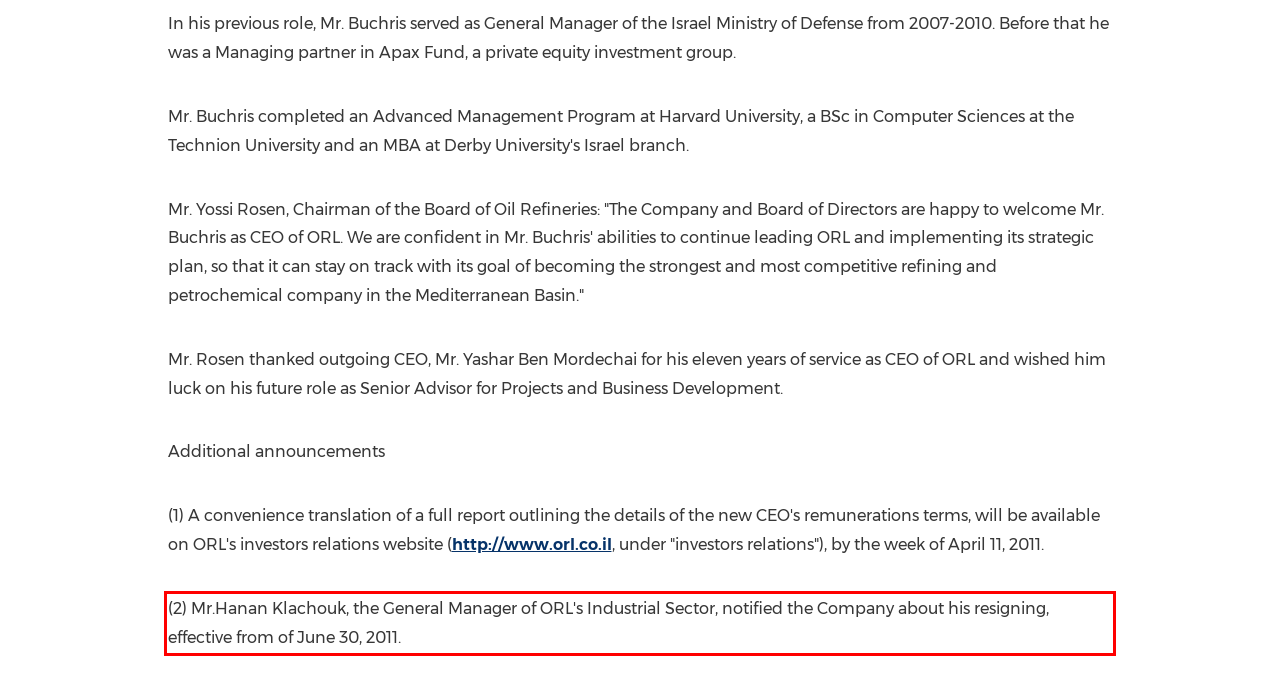You are presented with a screenshot containing a red rectangle. Extract the text found inside this red bounding box.

(2) Mr.Hanan Klachouk, the General Manager of ORL's Industrial Sector, notified the Company about his resigning, effective from of June 30, 2011.